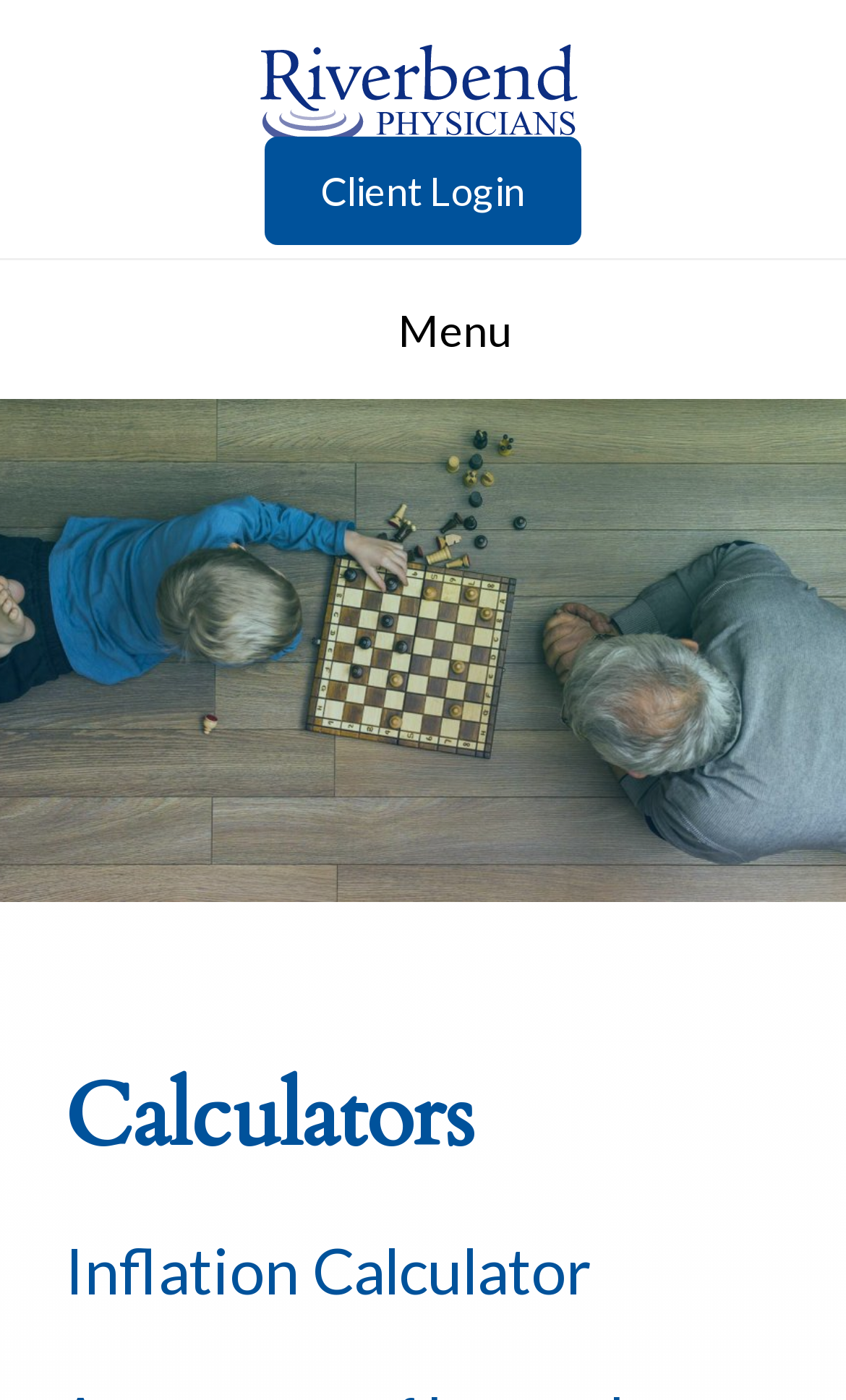Give a detailed explanation of the elements present on the webpage.

The webpage is focused on providing financial planning resources, specifically calculators, to its users. At the top left of the page, there is a logo of "Riverbend Physicians" accompanied by a link to the organization's homepage. Below the logo, there is a horizontal navigation menu with five links: "WHO WE SERVE", "HOW WE SERVE", a dropdown menu, "RESOURCES", and another dropdown menu. The "CONTACT US" link is positioned at the bottom of this menu.

The main content of the page is divided into two sections. On the top right, there is a section with a heading "Calculators" and a subheading "Inflation Calculator", indicating that this section is dedicated to providing calculators for users. The calculators are likely related to retirement planning, social security, and 401(k) savings, as mentioned in the meta description.